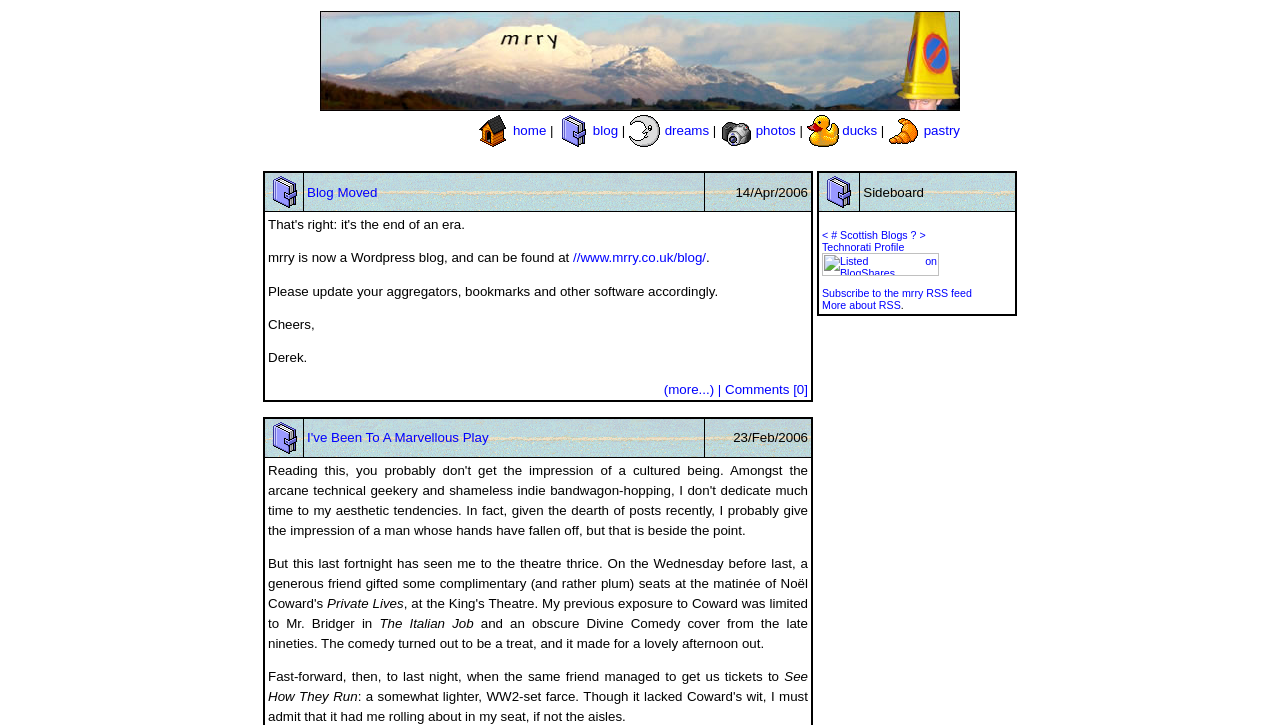Find the bounding box coordinates for the area that should be clicked to accomplish the instruction: "check the dreams link".

[0.491, 0.169, 0.554, 0.19]